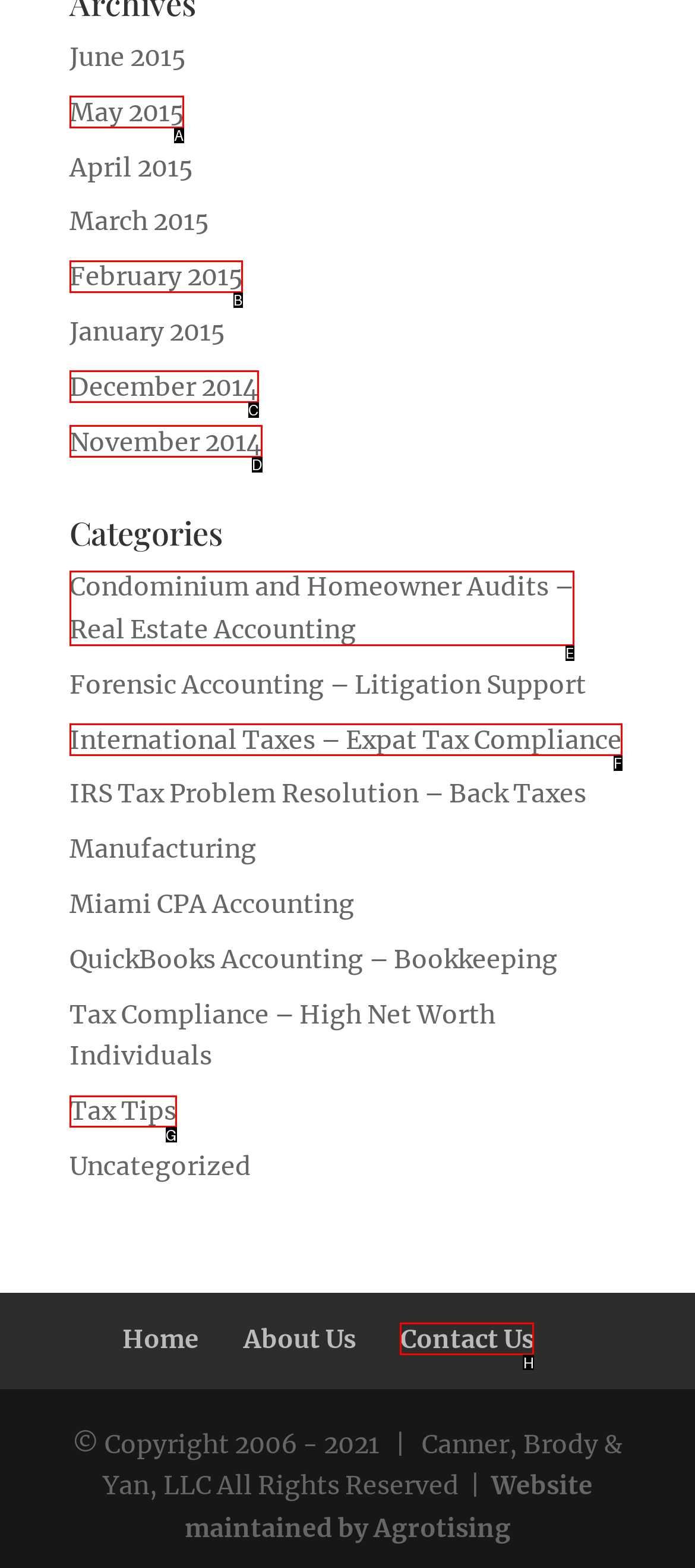Identify the appropriate lettered option to execute the following task: View Tax Tips
Respond with the letter of the selected choice.

G